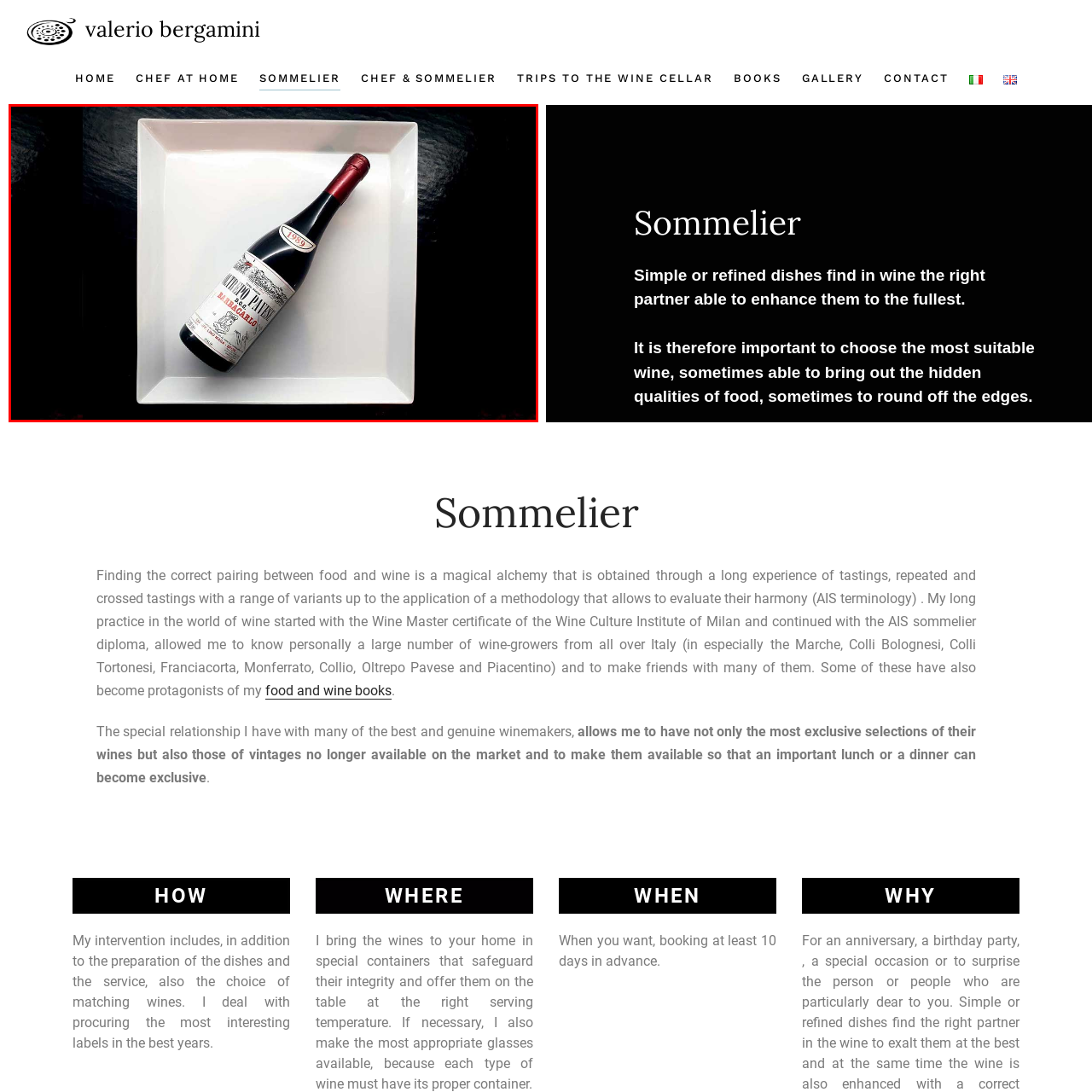Craft an in-depth description of the visual elements captured within the red box.

This image features a beautifully presented bottle of wine, elegantly placed on a white square plate. The bottle, labeled as "Barbacarlo 1989," prominently showcases its vintage, highlighting its heritage and quality. The striking red capsule on the top adds a touch of sophistication, while the intricate design on the label hints at the wine's rich history. The sleek, minimalist presentation against a dark, textured background emphasizes the classic allure of fine wine, making it a centerpiece for any culinary experience or special occasion. This image resonates with the art of pairing food and wine, aligning perfectly with the expertise of a sommelier.